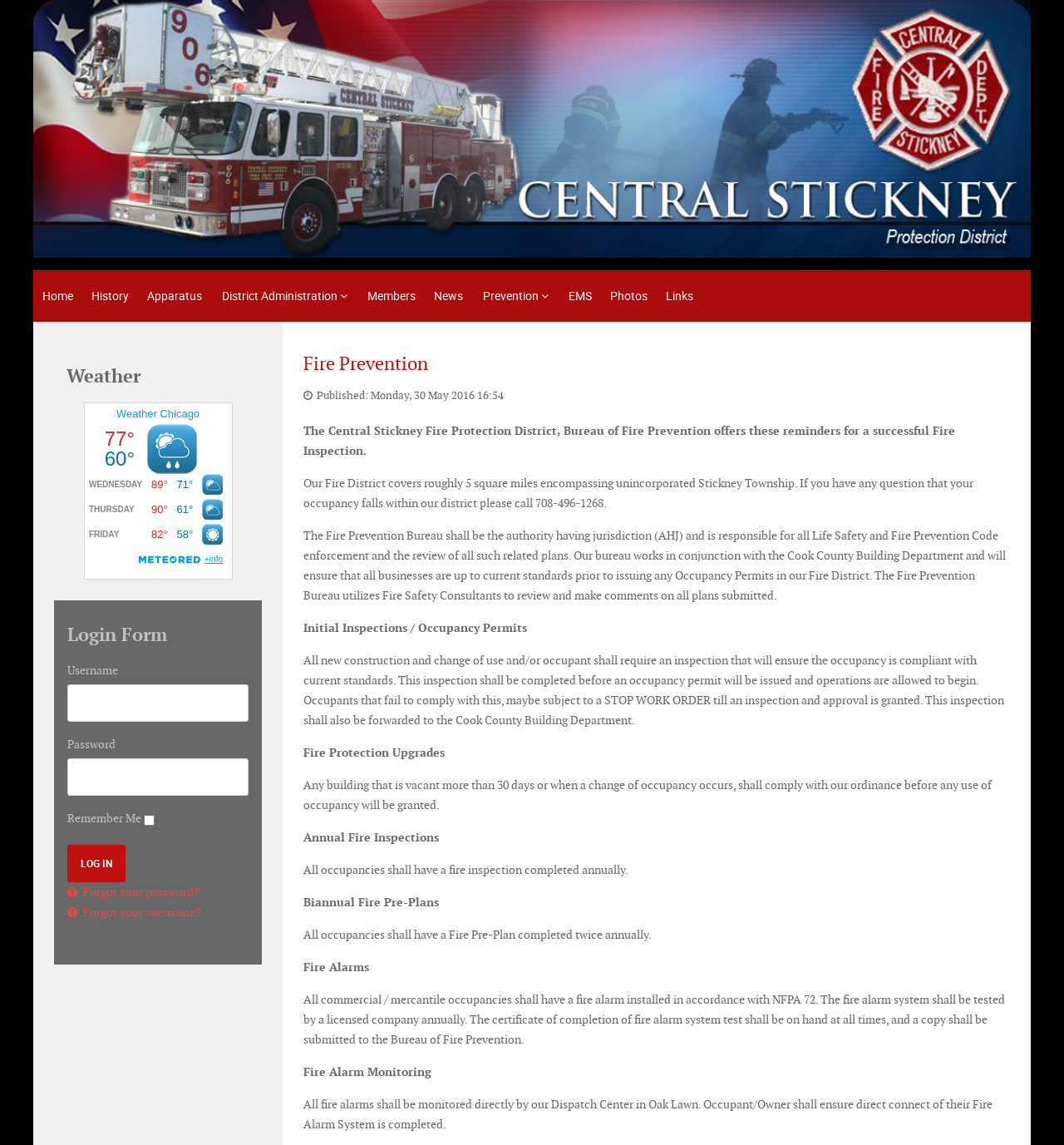Based on the element description, predict the bounding box coordinates (top-left x, top-left y, bottom-right x, bottom-right y) for the UI element in the screenshot: District Administration

[0.199, 0.237, 0.336, 0.281]